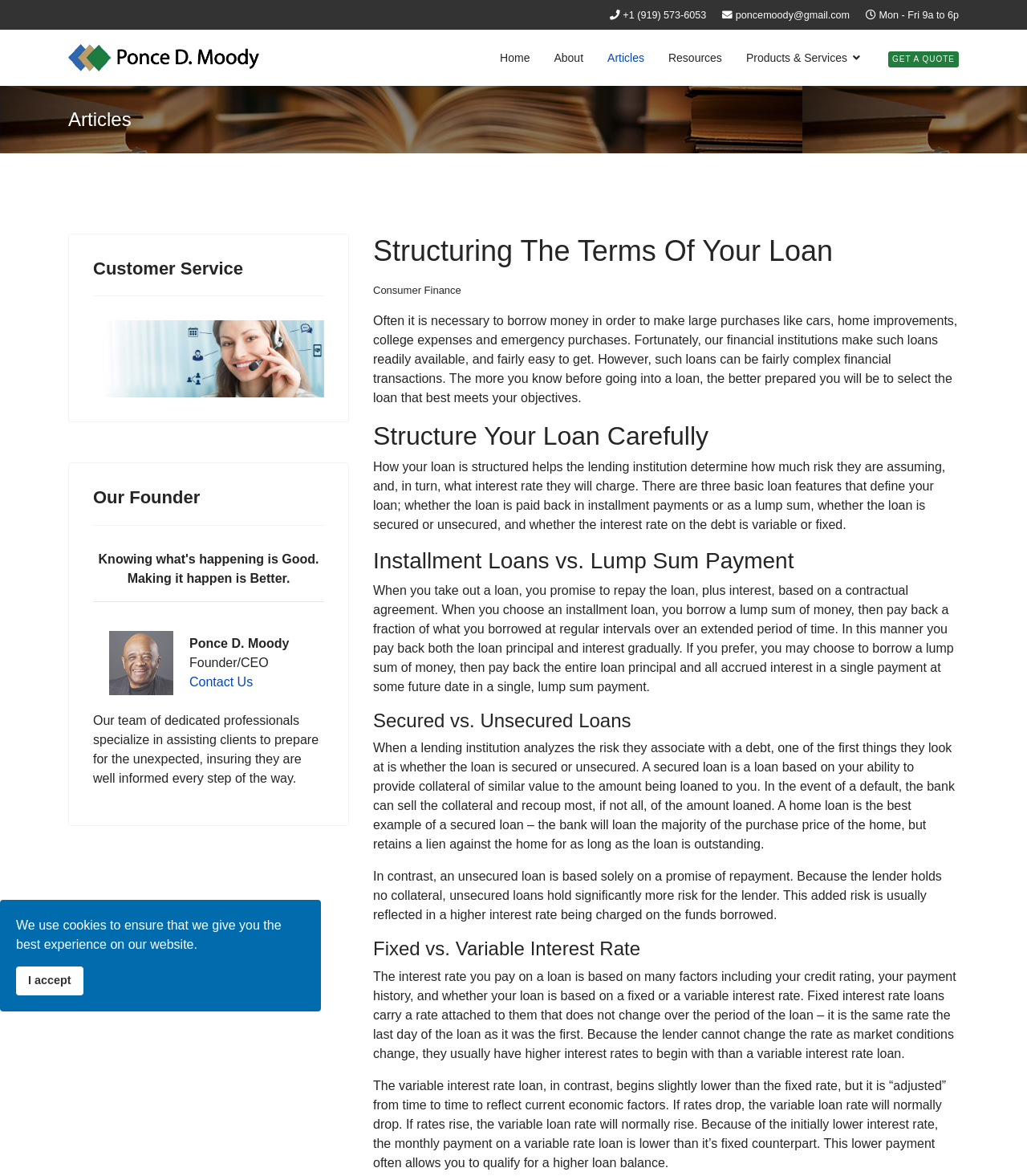Please identify the coordinates of the bounding box that should be clicked to fulfill this instruction: "Get a quote".

[0.849, 0.025, 0.945, 0.073]